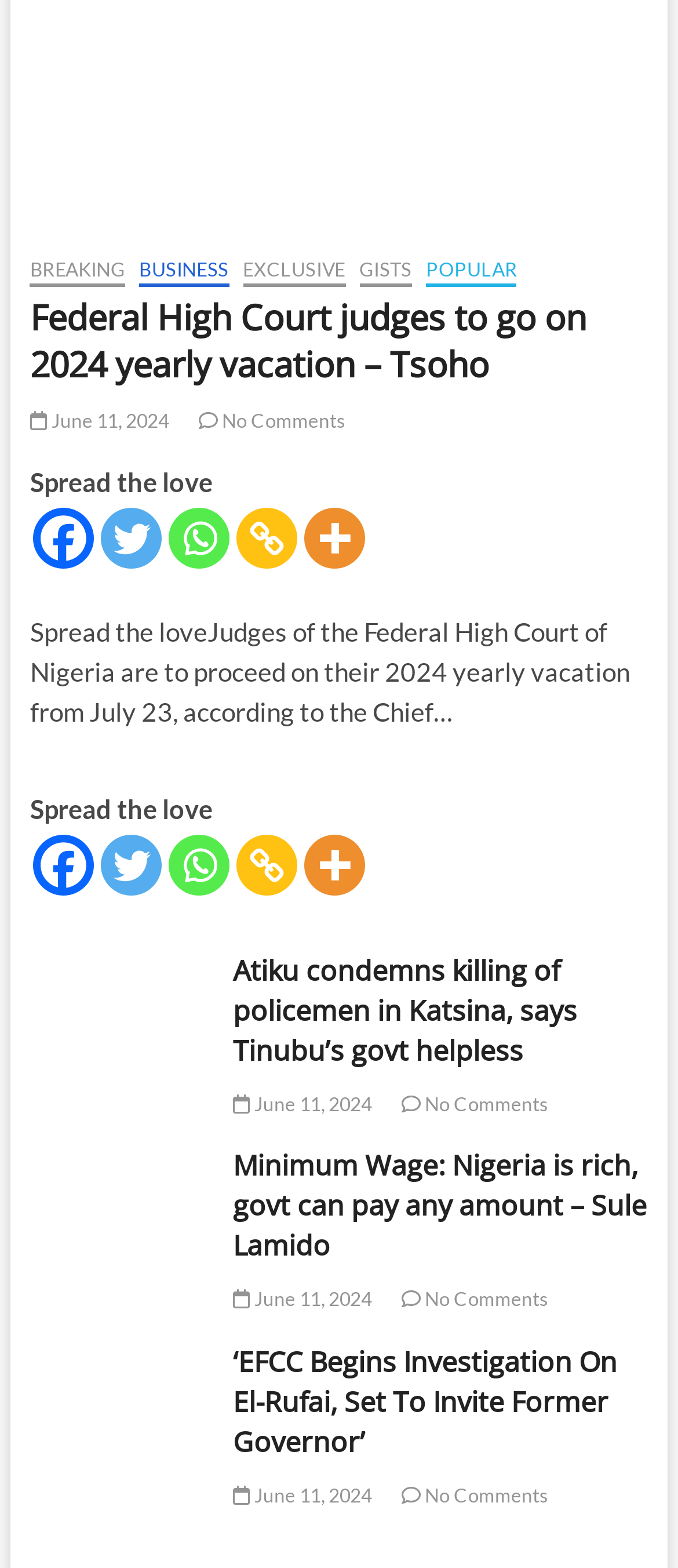How many news articles are displayed on this webpage?
Refer to the image and provide a detailed answer to the question.

By counting the number of headings and corresponding links on the webpage, I can see that there are four news articles displayed.